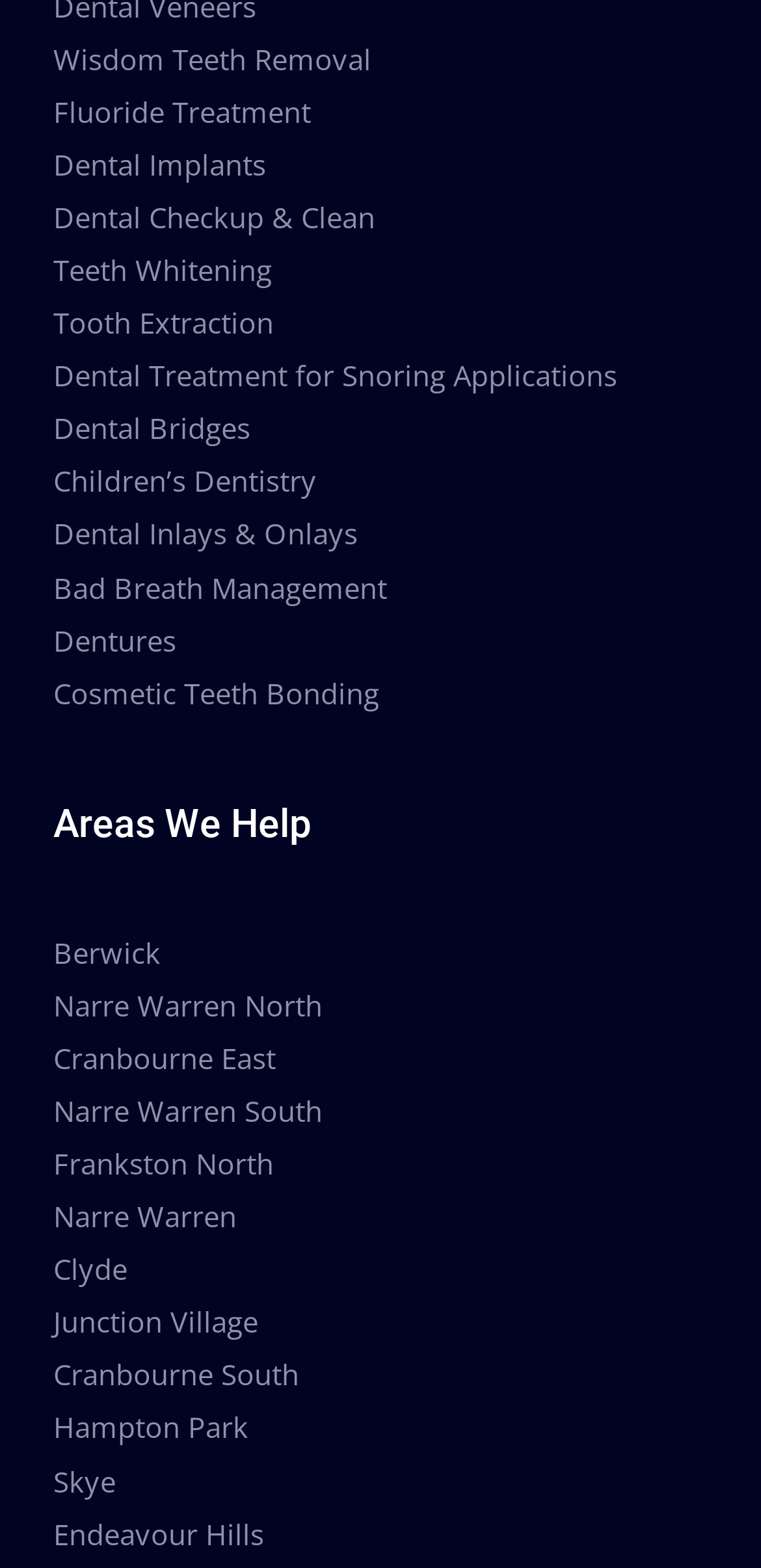Kindly determine the bounding box coordinates for the area that needs to be clicked to execute this instruction: "Learn about Dental Implants".

[0.07, 0.092, 0.349, 0.117]